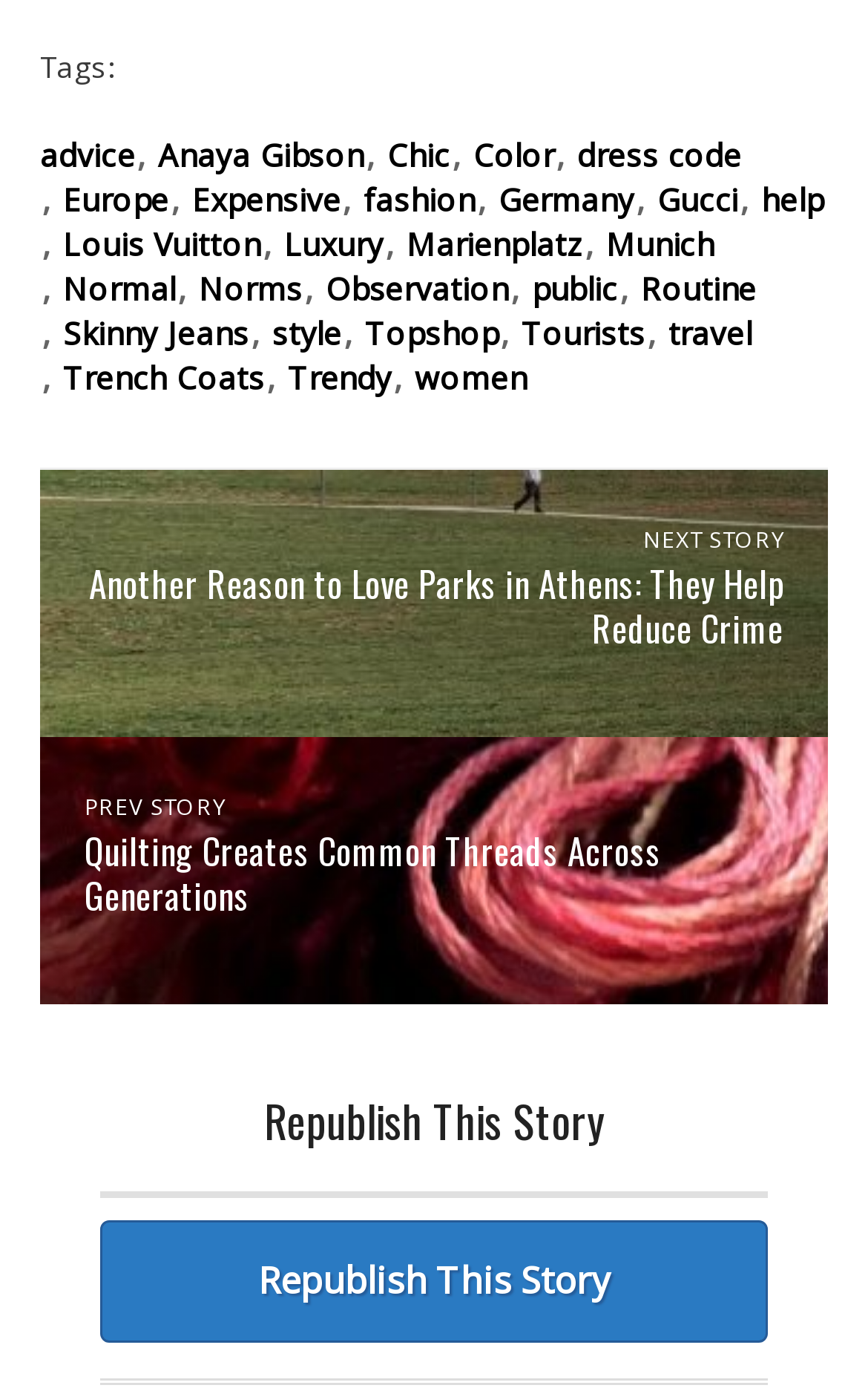Identify the bounding box coordinates of the area you need to click to perform the following instruction: "read the 'Quilting Creates Common Threads Across Generations' story".

[0.097, 0.597, 0.954, 0.661]